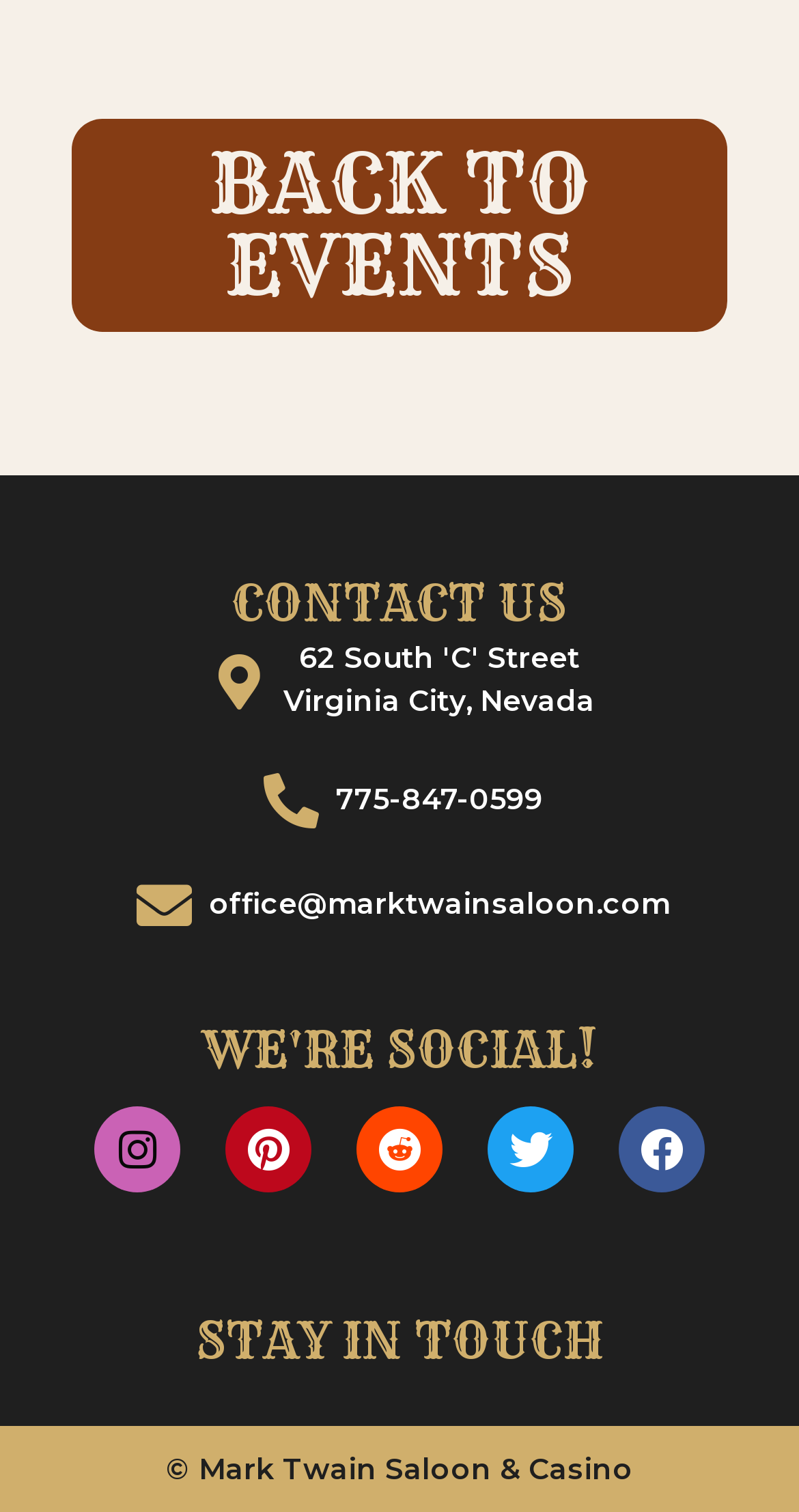Bounding box coordinates are specified in the format (top-left x, top-left y, bottom-right x, bottom-right y). All values are floating point numbers bounded between 0 and 1. Please provide the bounding box coordinate of the region this sentence describes: BACK TO EVENTS

[0.09, 0.079, 0.91, 0.22]